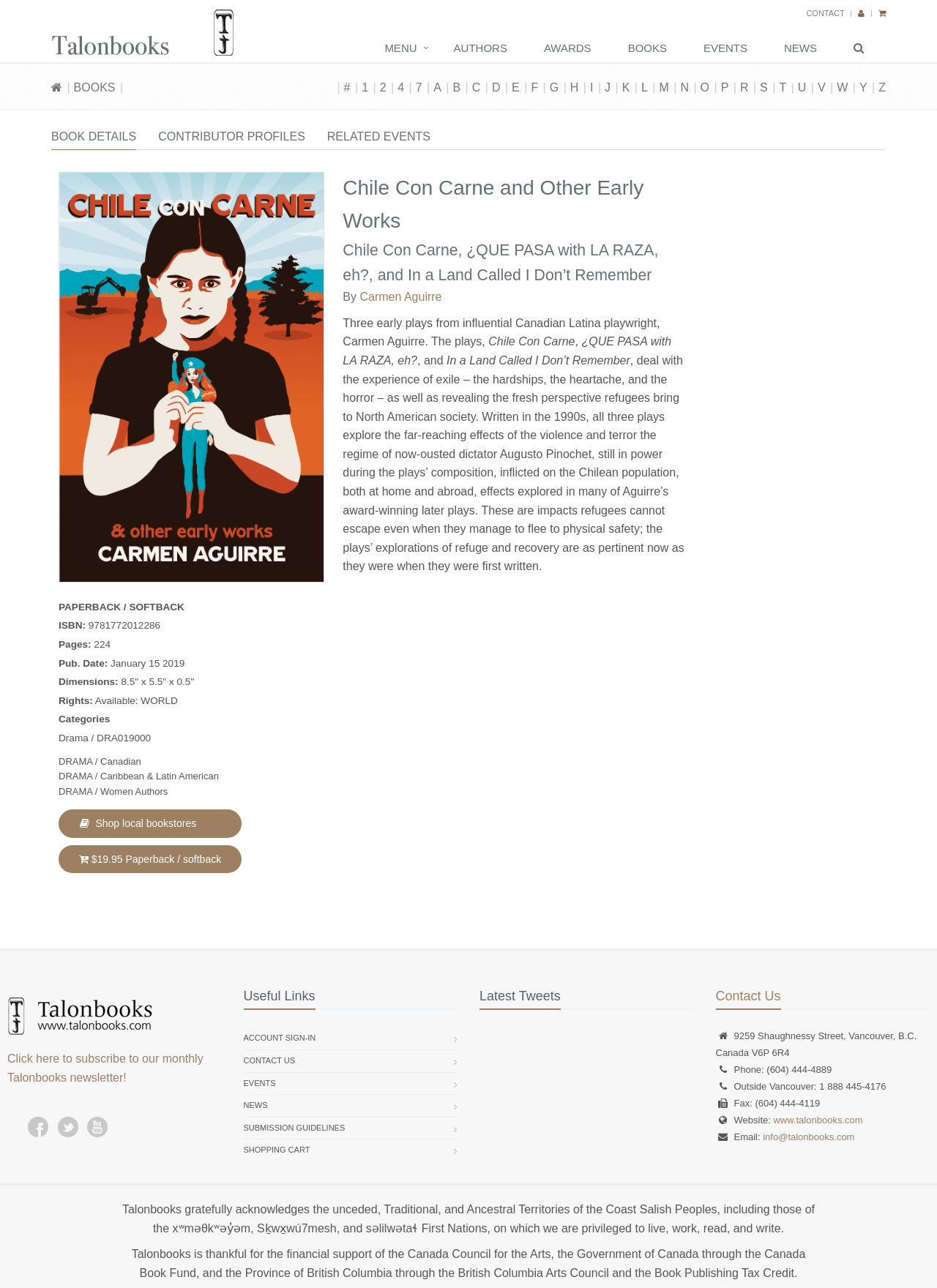Locate the bounding box of the UI element described in the following text: "Books".

[0.654, 0.027, 0.735, 0.049]